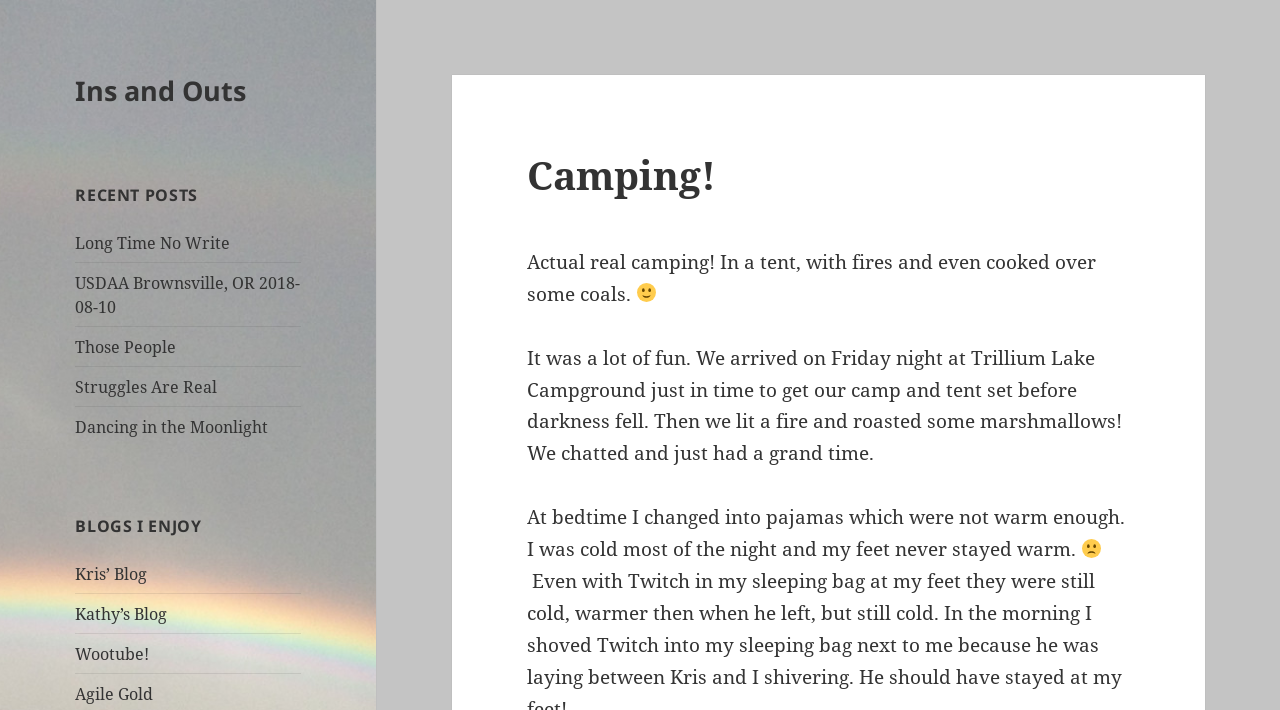Please respond to the question with a concise word or phrase:
What is the facial expression of the author when they were cold?

Frowning